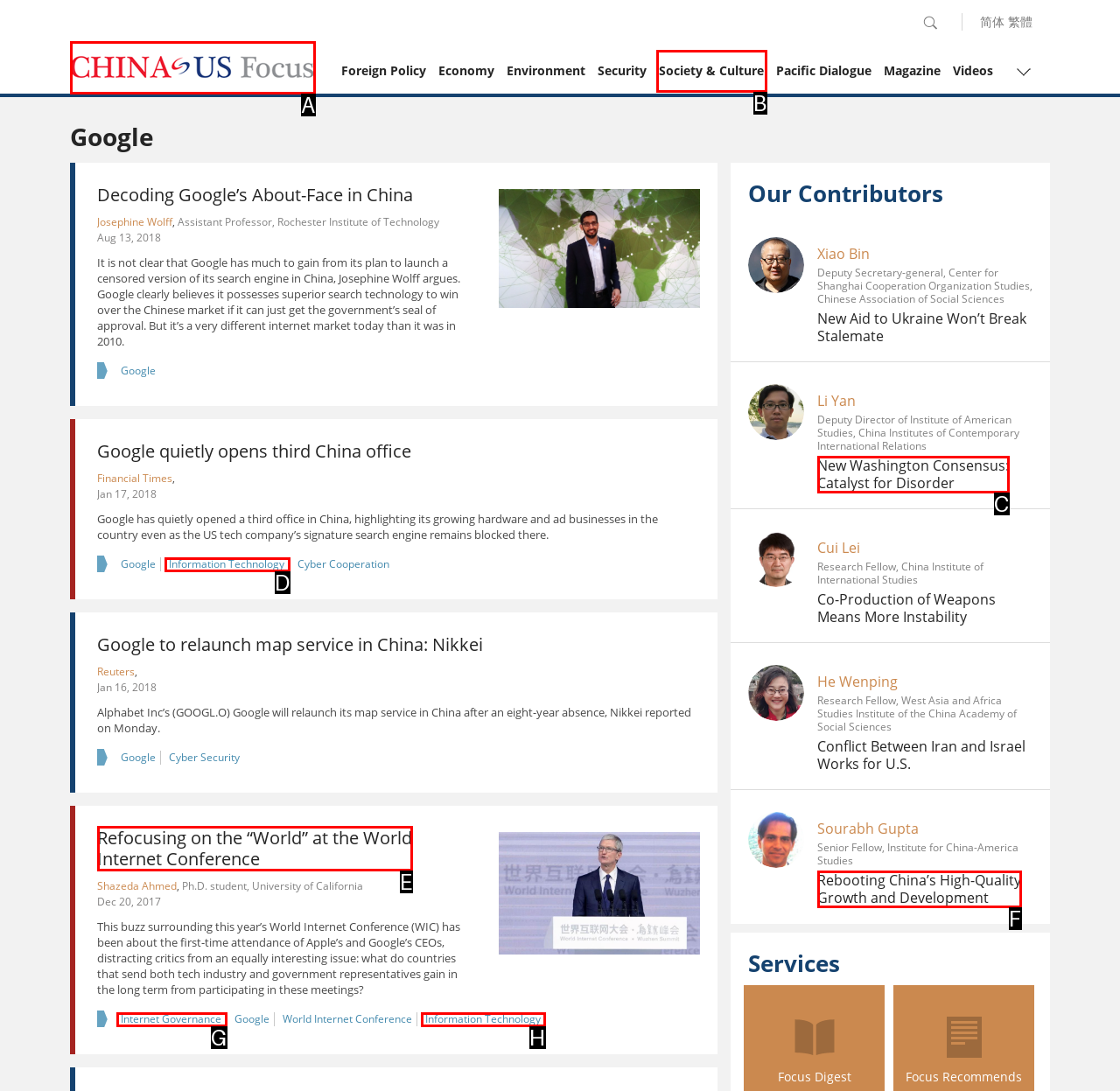Select the option that fits this description: Information Technology
Answer with the corresponding letter directly.

H